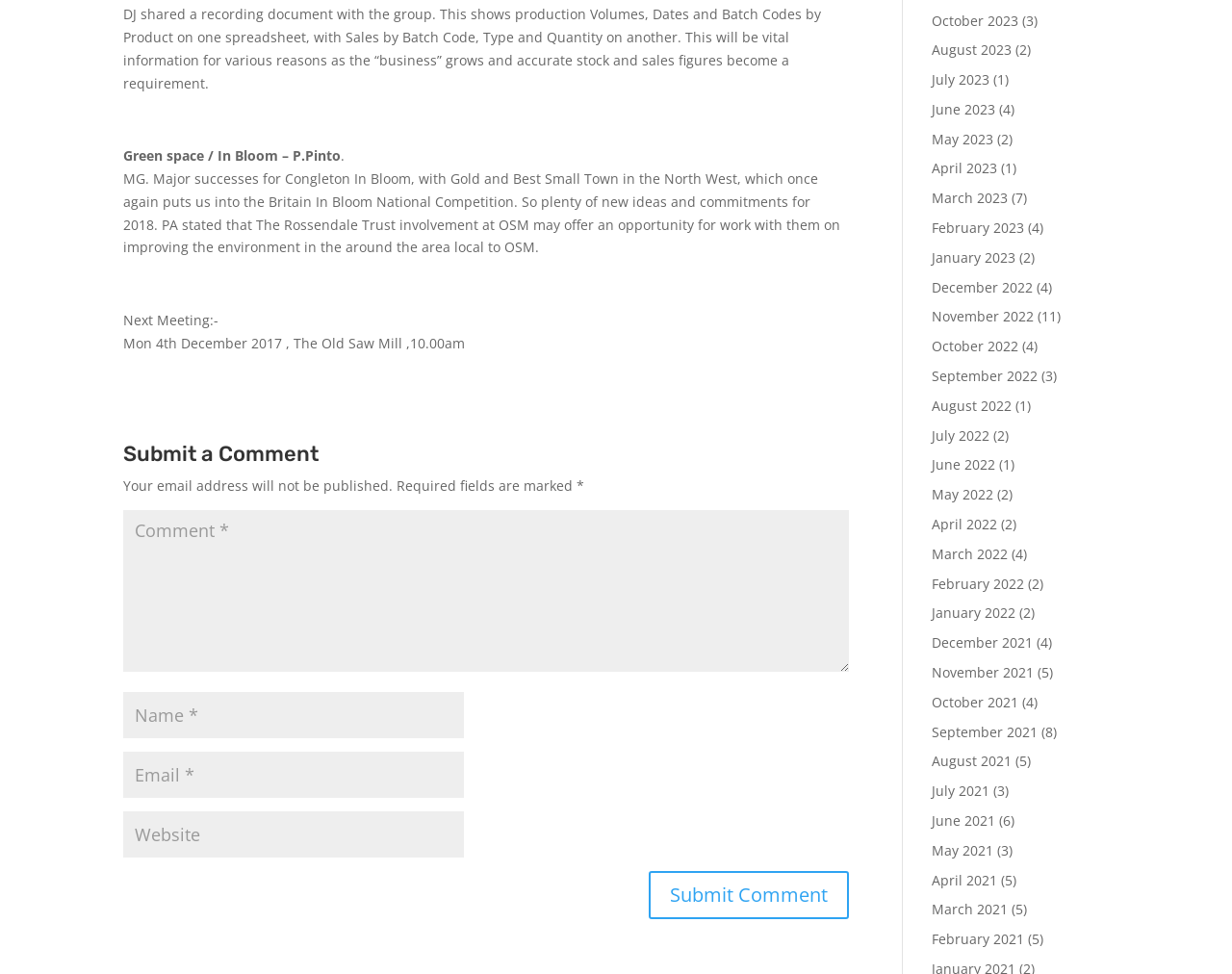How many text boxes are there for submitting a comment?
Can you provide an in-depth and detailed response to the question?

I counted the number of text boxes under the 'Submit a Comment' heading and found three text boxes for 'Comment', 'Name', and 'Email'.